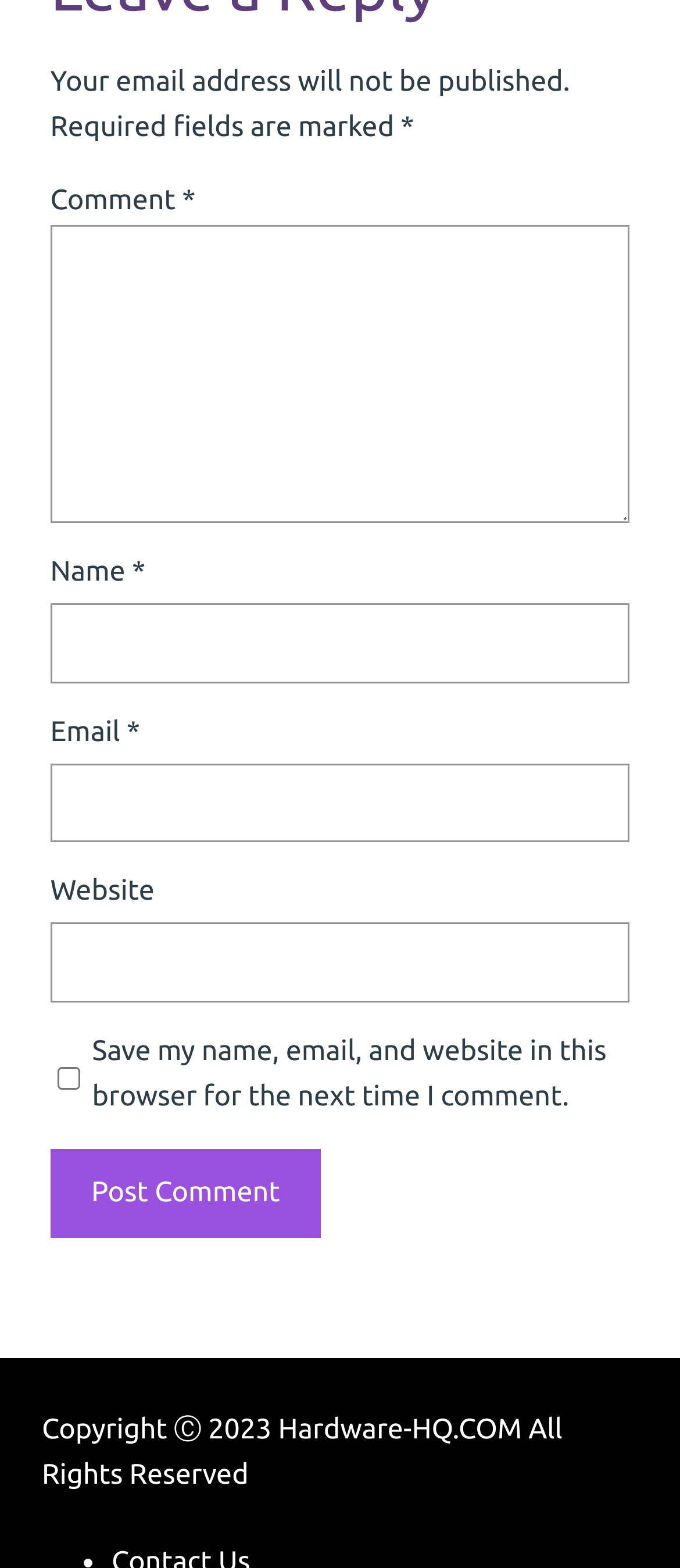What is the copyright year?
Please provide a comprehensive and detailed answer to the question.

The copyright information is located at the bottom of the webpage and is indicated by the symbol. The text reads 'Copyright 2023 Hardware-HQ.COM All Rights Reserved', which suggests that the copyright year is 2023.